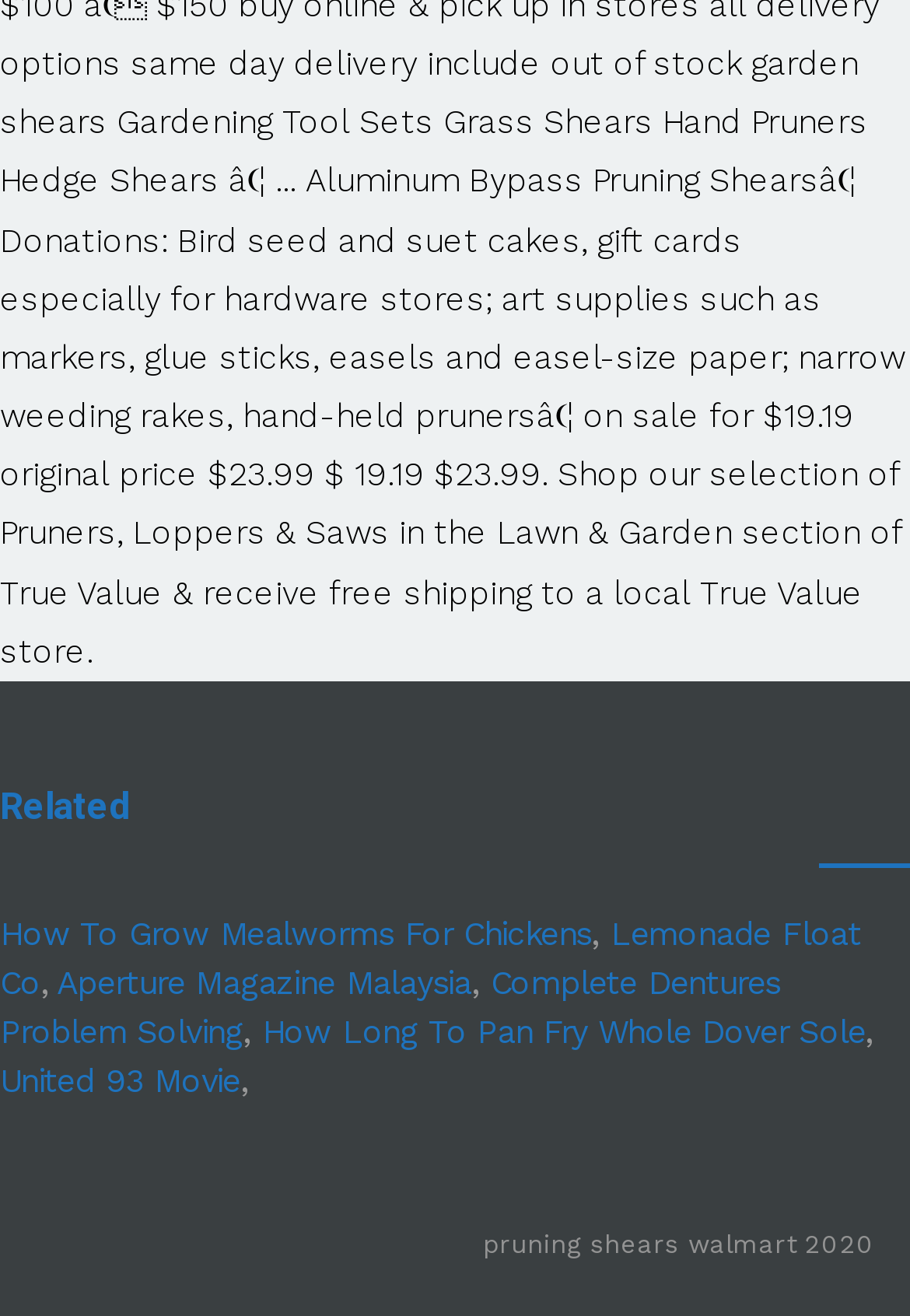What is the last related link?
Based on the image, provide a one-word or brief-phrase response.

United 93 Movie